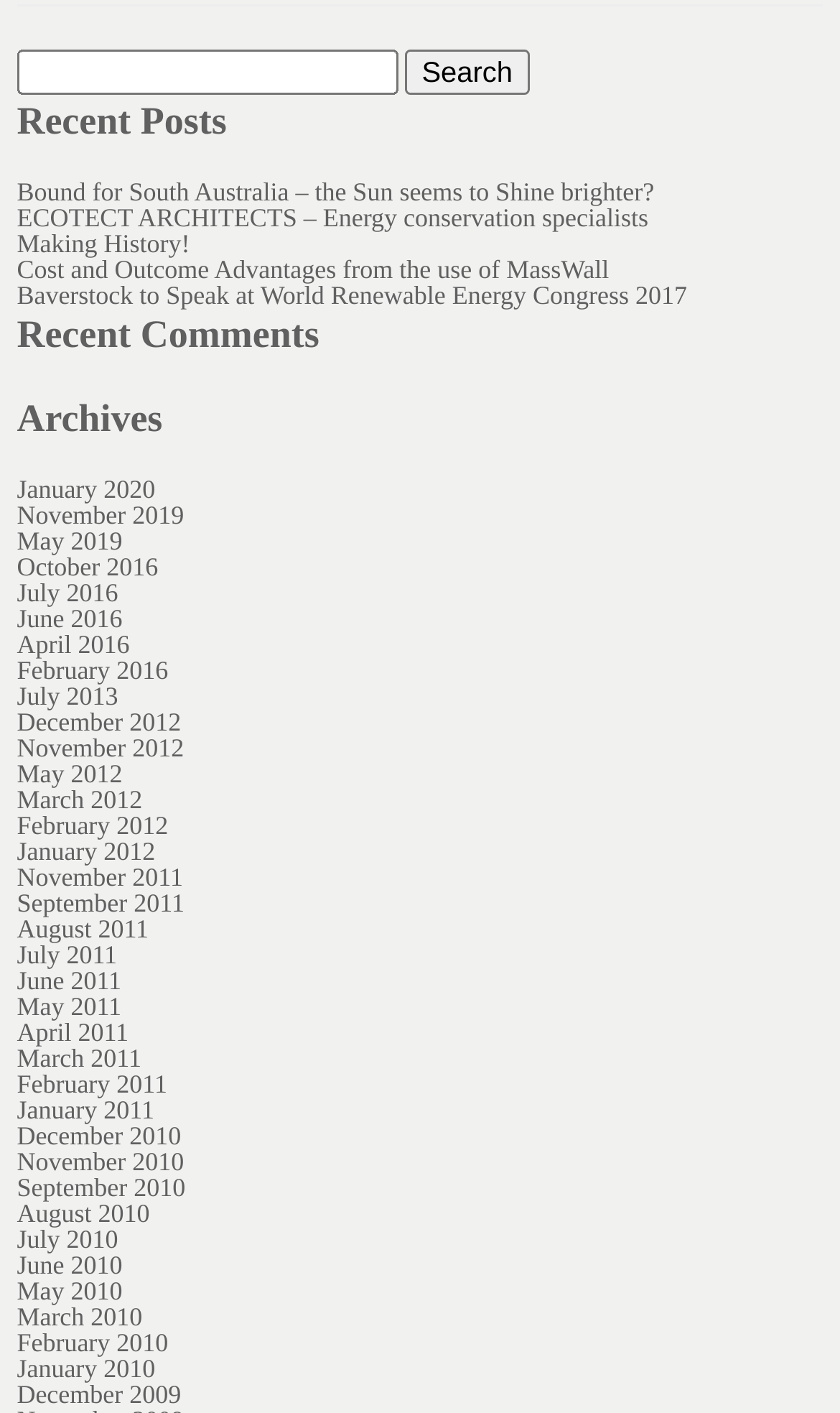How many links are there in the 'Archives' section?
Refer to the image and provide a one-word or short phrase answer.

30